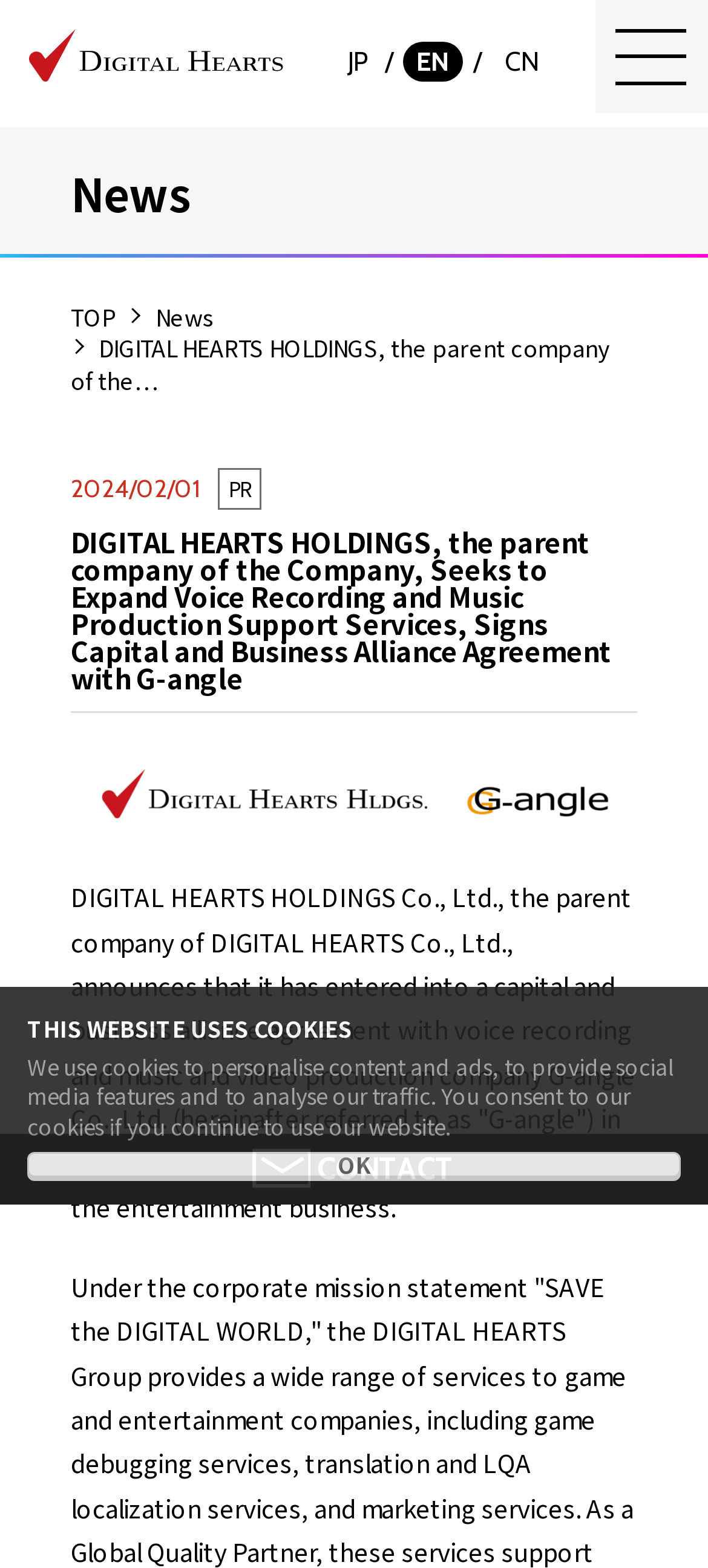Give the bounding box coordinates for this UI element: "Japanese Customer Support". The coordinates should be four float numbers between 0 and 1, arranged as [left, top, right, bottom].

[0.422, 0.923, 0.886, 0.947]